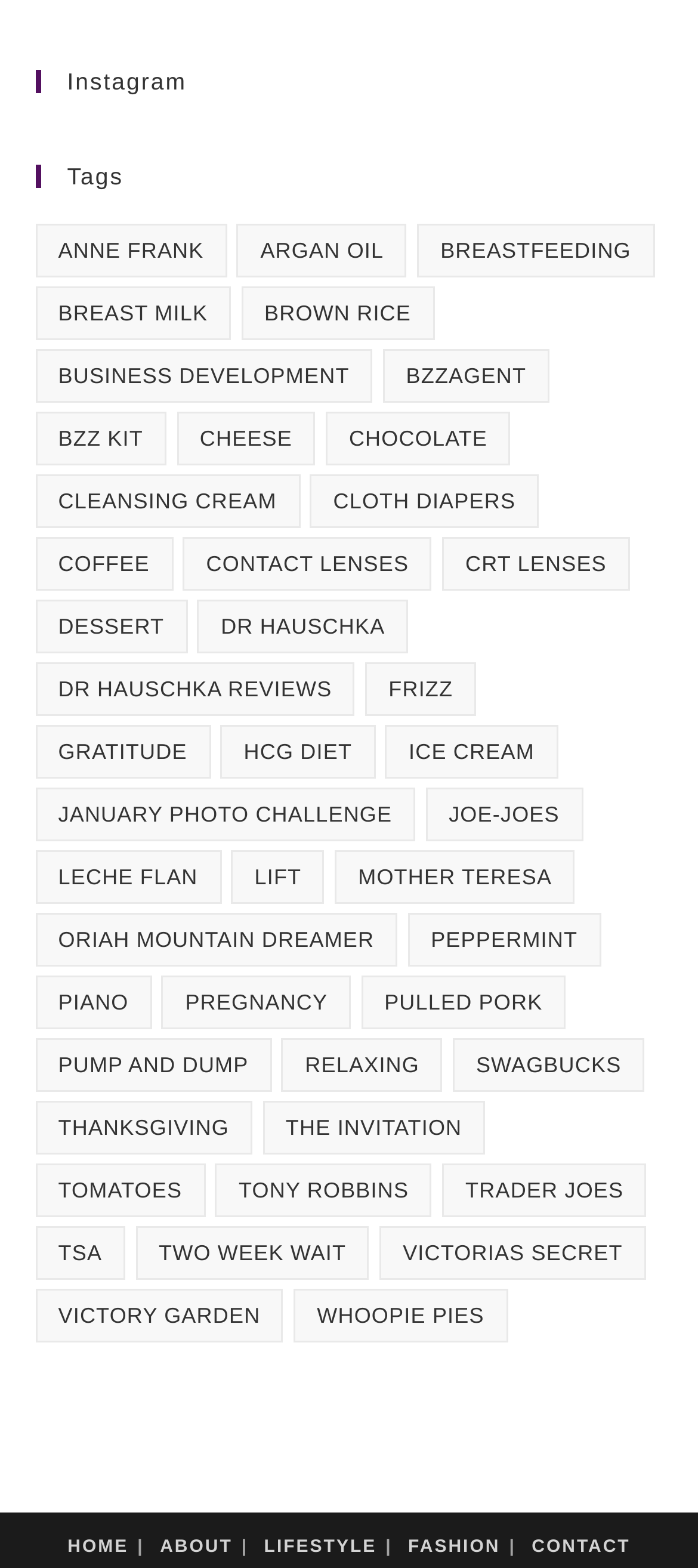How many items are associated with the tag 'coffee'?
Give a detailed response to the question by analyzing the screenshot.

I found the link with the text 'COFFEE' and saw that it has '(4 items)' next to it, indicating that there are 4 items associated with this tag.